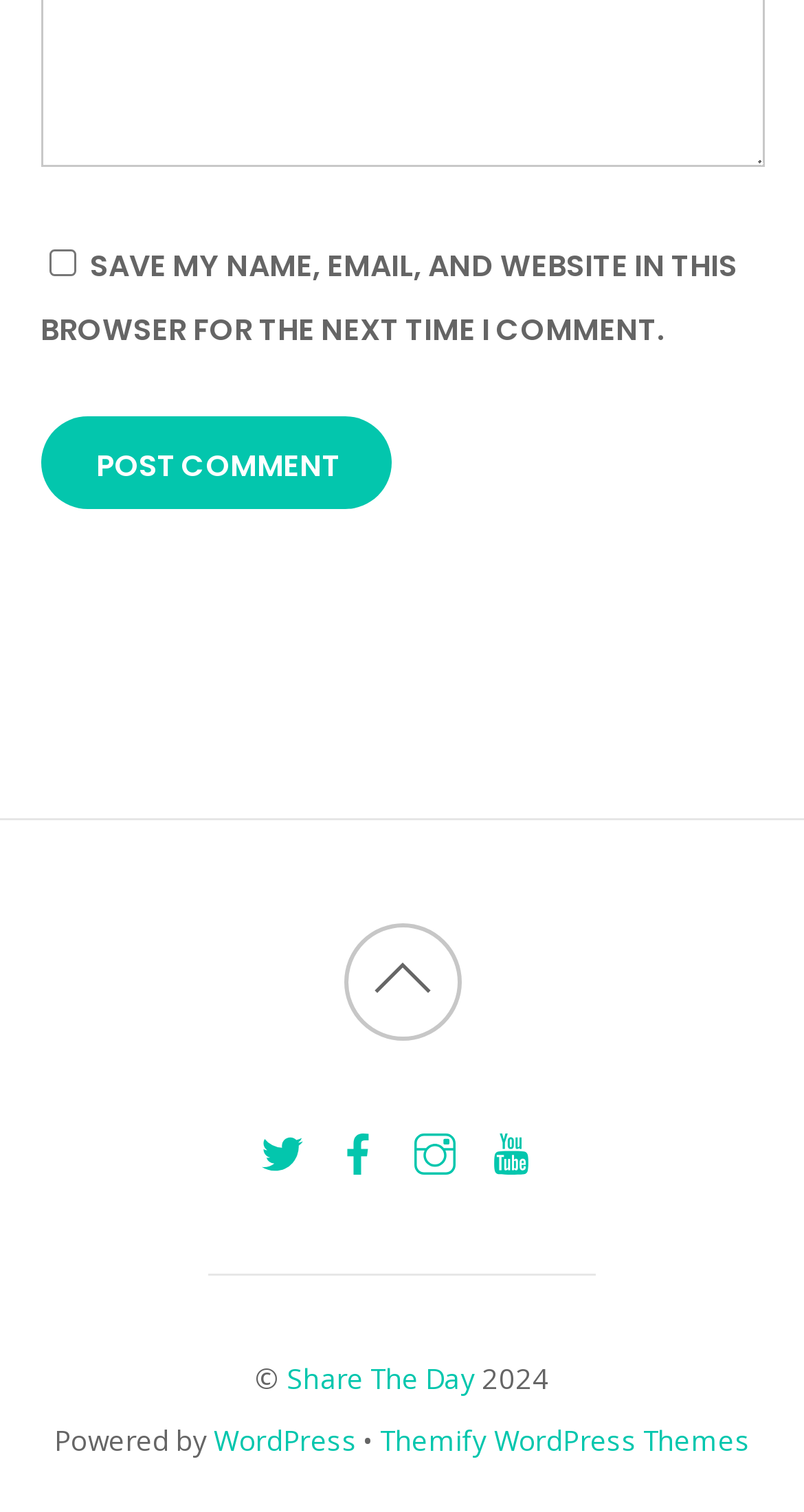Identify the bounding box coordinates of the region that should be clicked to execute the following instruction: "Visit the Facebook page".

[0.41, 0.743, 0.482, 0.774]